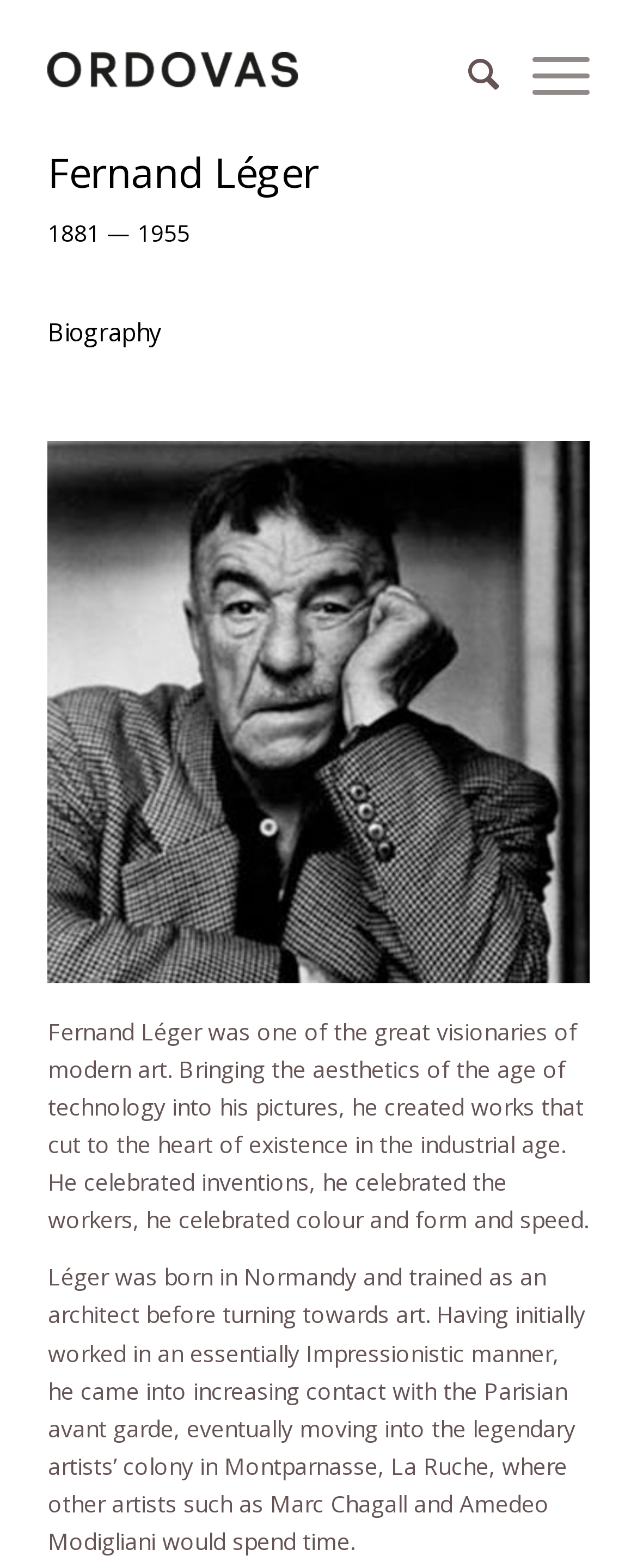Specify the bounding box coordinates (top-left x, top-left y, bottom-right x, bottom-right y) of the UI element in the screenshot that matches this description: alt="Ordovas" title="ORDOVAS"

[0.075, 0.001, 0.755, 0.084]